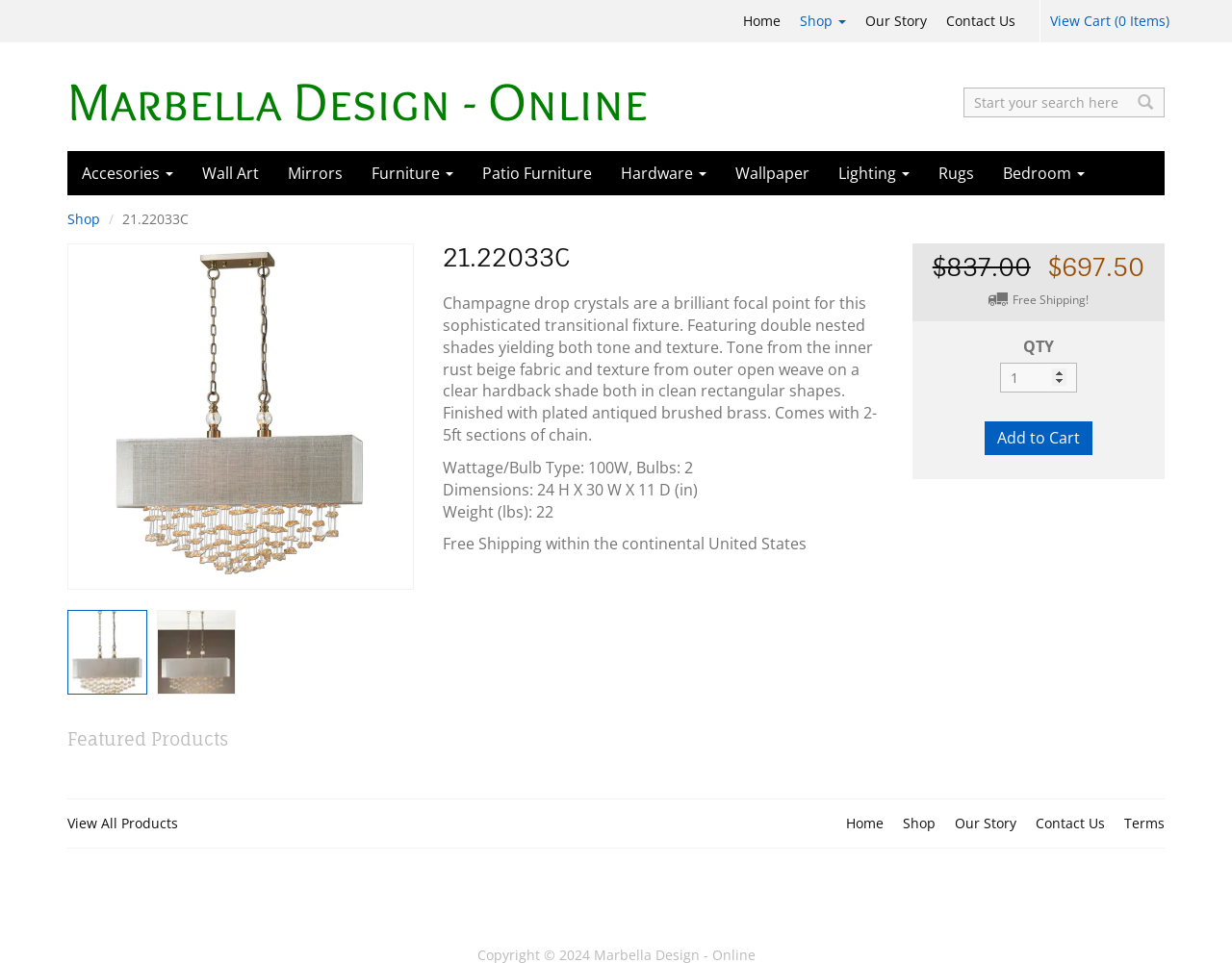What is the shipping policy for this product?
Examine the webpage screenshot and provide an in-depth answer to the question.

The webpage mentions 'Free Shipping within the continental United States' and also has a 'Free Shipping!' icon, indicating that the product has free shipping.